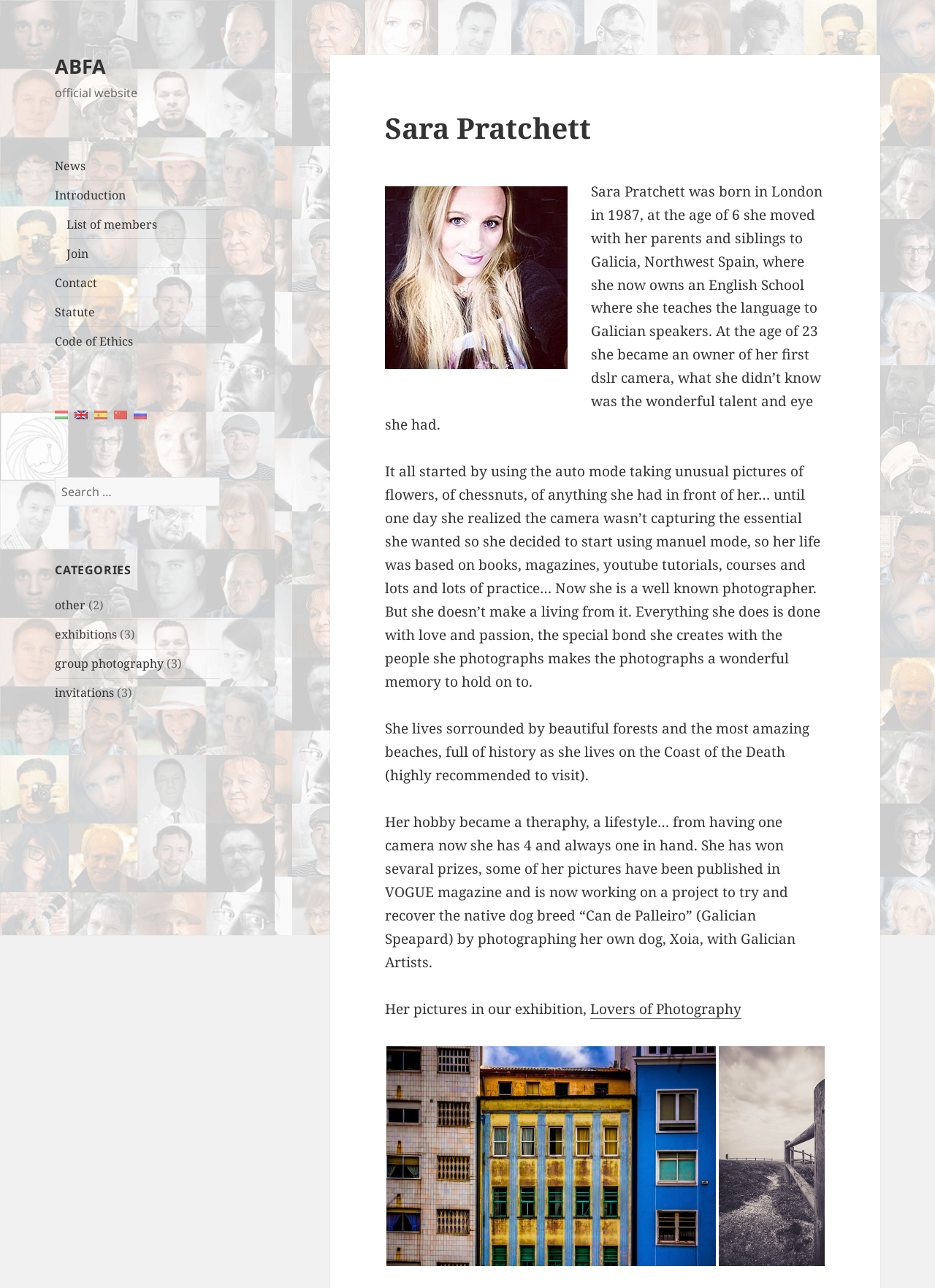Please identify the coordinates of the bounding box that should be clicked to fulfill this instruction: "Search for something".

[0.059, 0.37, 0.235, 0.393]